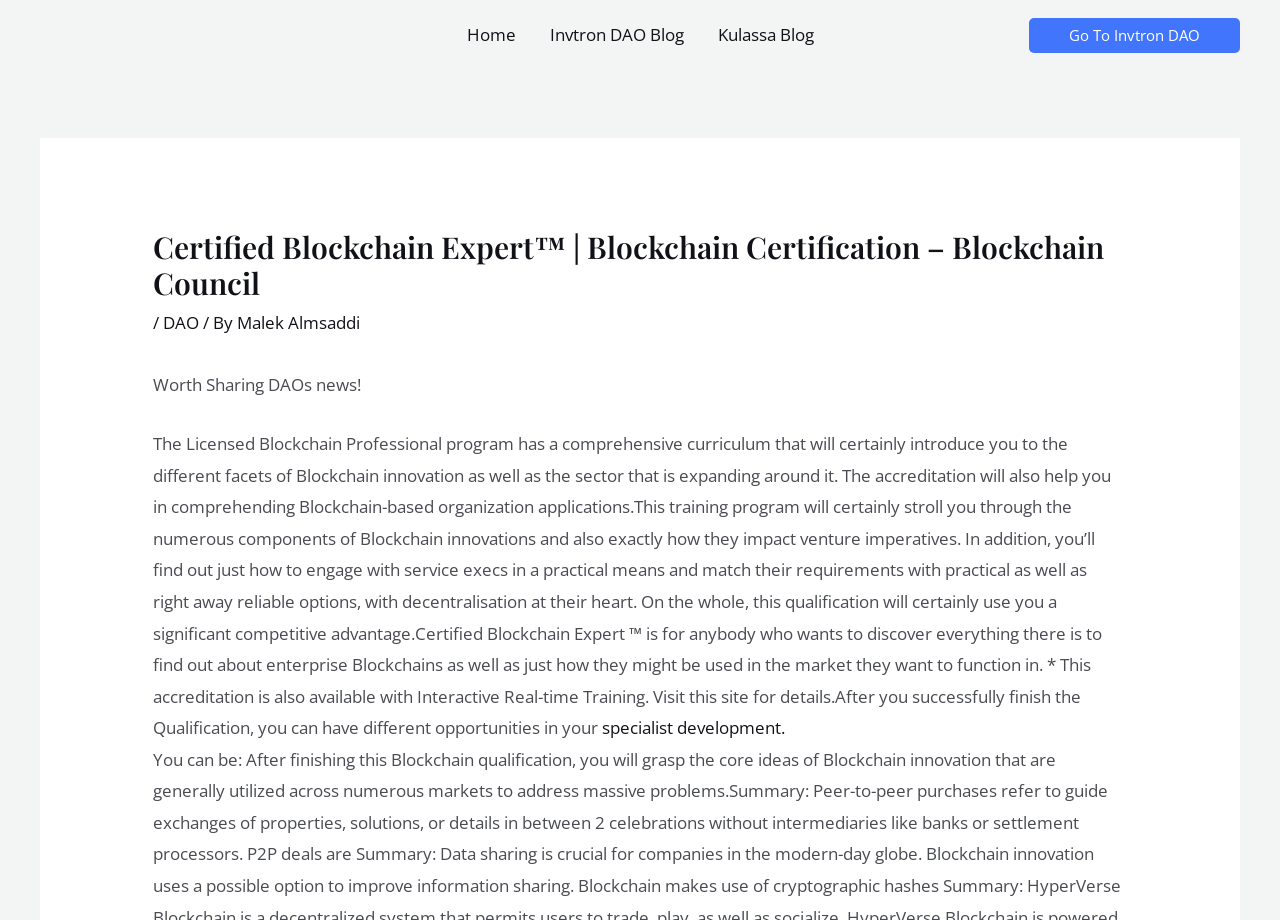Please answer the following query using a single word or phrase: 
What is the benefit of the certification program?

Competitive advantage